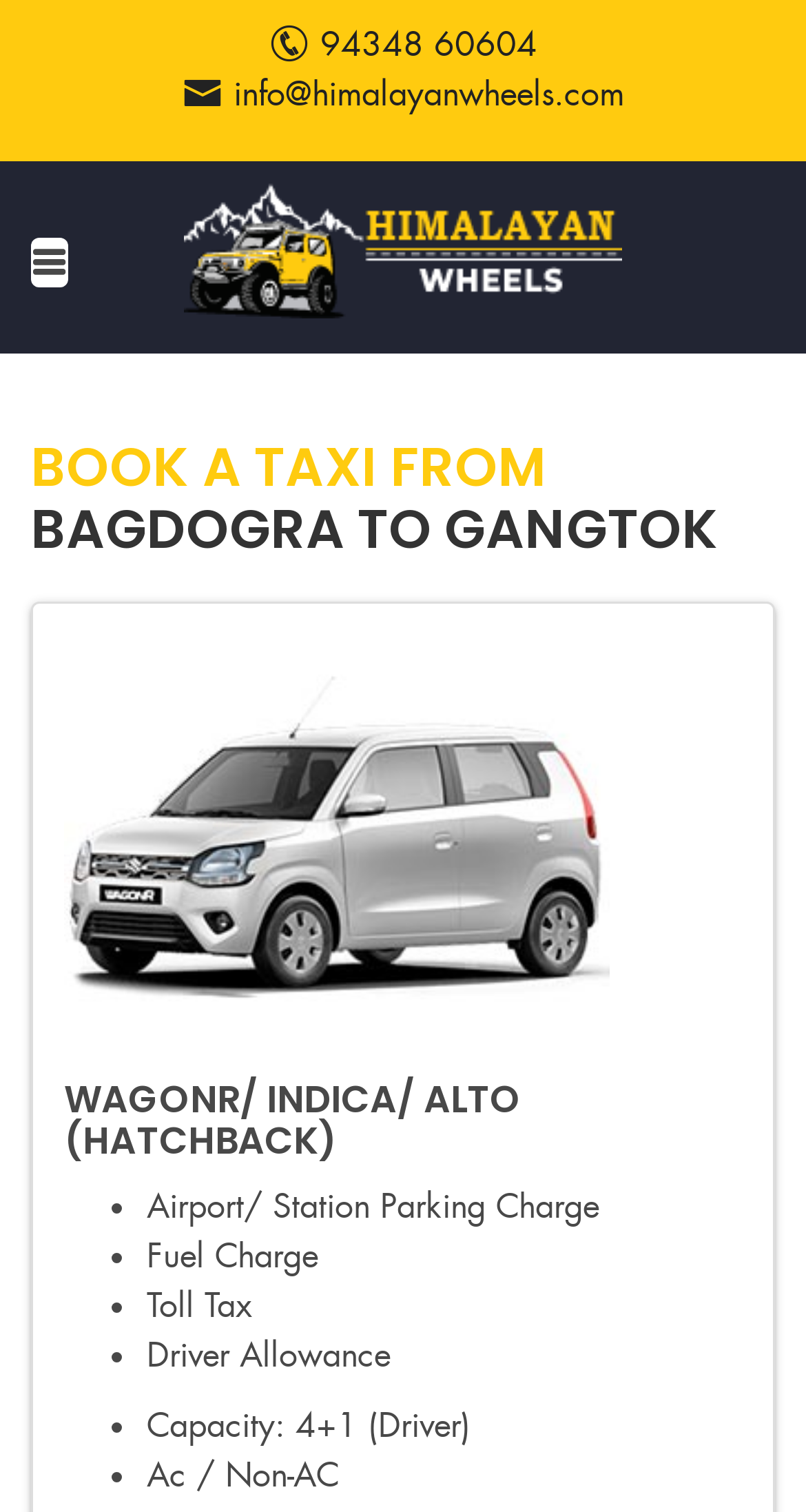Generate a comprehensive caption for the webpage you are viewing.

The webpage is about booking a taxi from Bagdogra to Gangtok with Himalayan Heels. At the top, there are two links, one with a phone number and another with an email address. Next to them is a button with an icon. Below these elements, there is a prominent heading that reads "BOOK A TAXI FROM BAGDOGRA TO GANGTOK". 

On the left side of the page, there is an image, and to its right, there is a heading that describes the type of vehicle, "WAGONR/ INDICA/ ALTO (HATCHBACK)". Below this heading, there is a list of items, each marked with a bullet point, detailing the inclusions in the taxi fare, such as airport/station parking charge, fuel charge, toll tax, driver allowance, and capacity. The capacity is specified as "+1 (Driver)" and the option to choose between an AC or Non-AC vehicle is also provided.